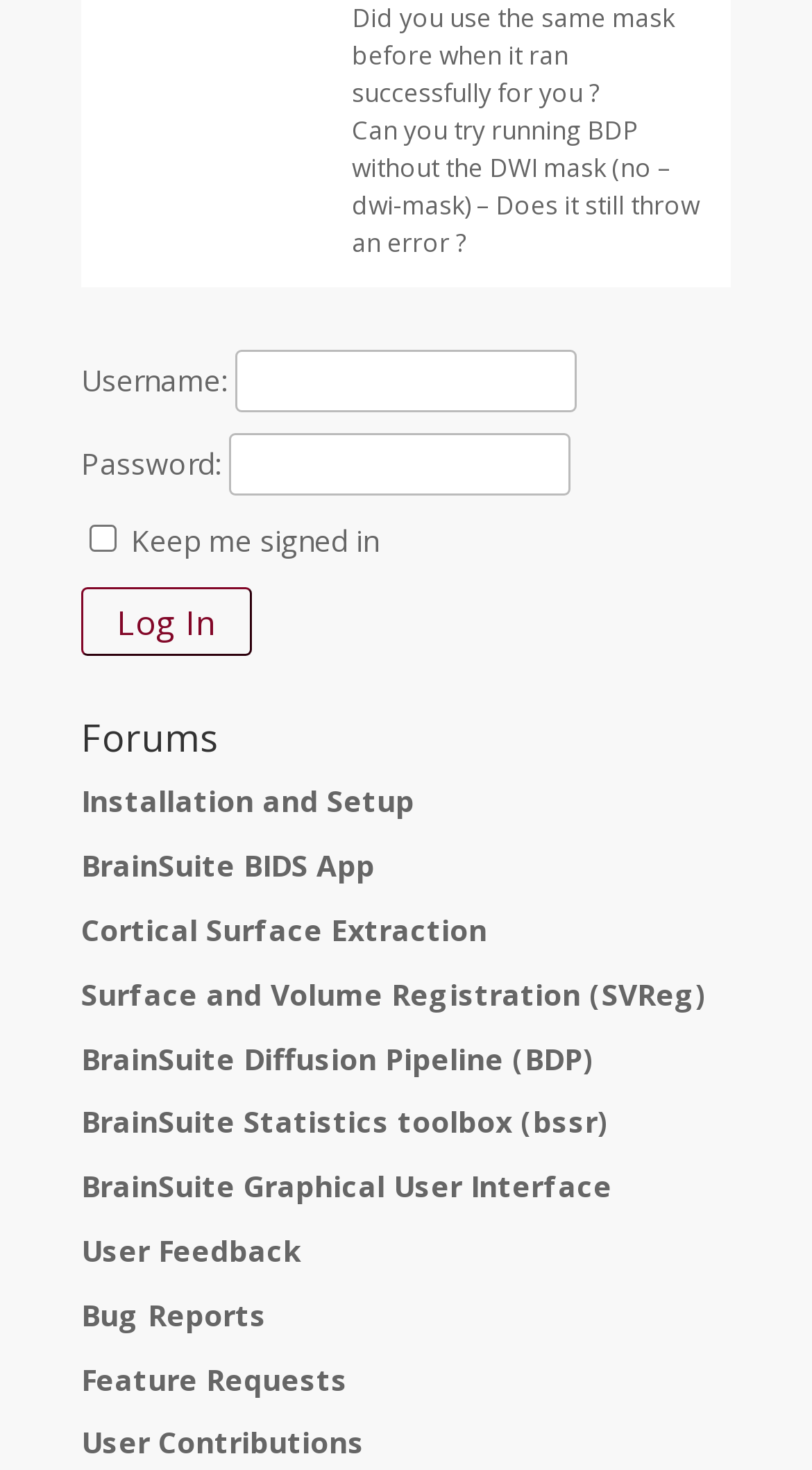Find and specify the bounding box coordinates that correspond to the clickable region for the instruction: "Enter username".

[0.29, 0.238, 0.71, 0.28]